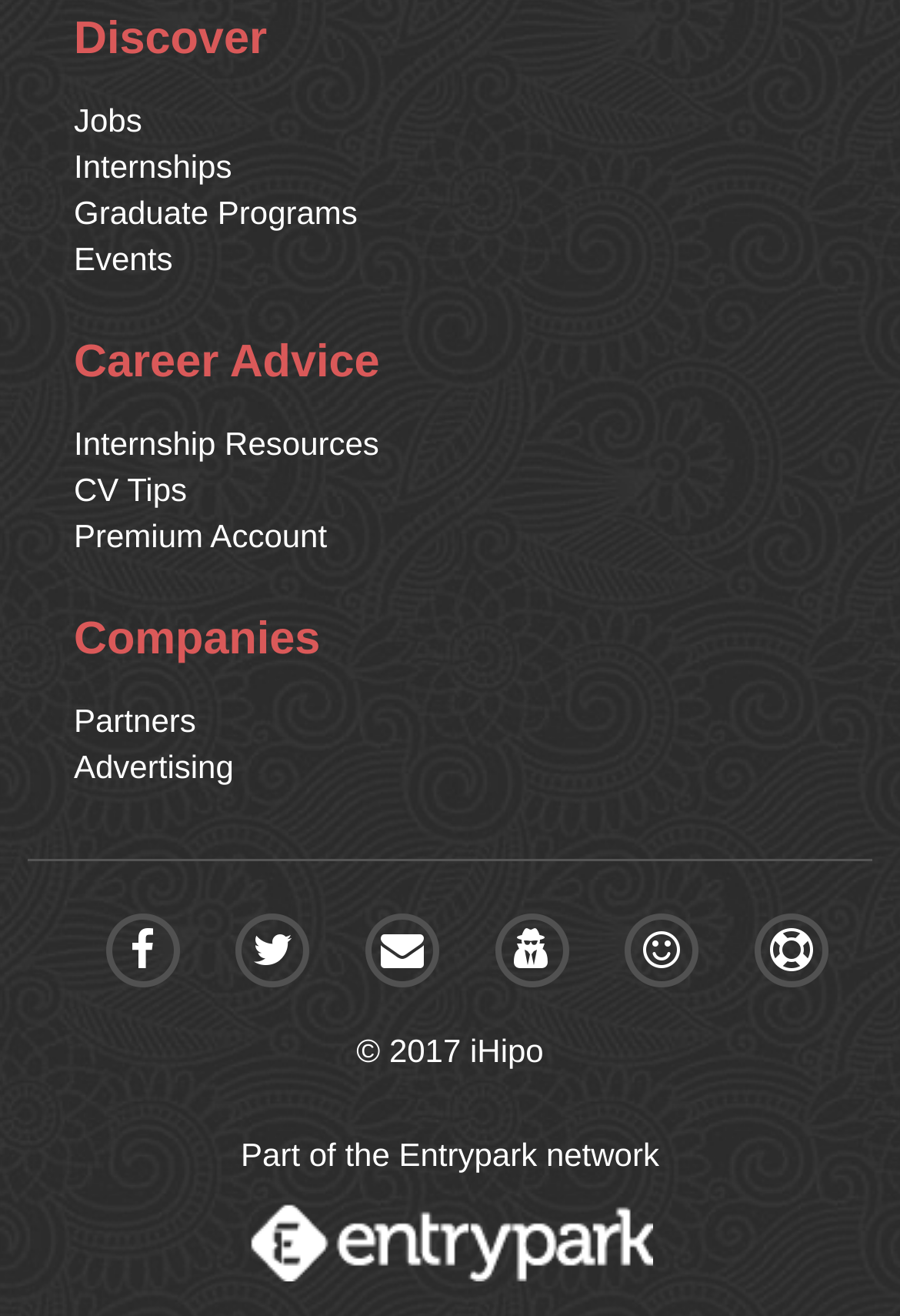Could you highlight the region that needs to be clicked to execute the instruction: "Go to Partners"?

[0.082, 0.529, 0.969, 0.564]